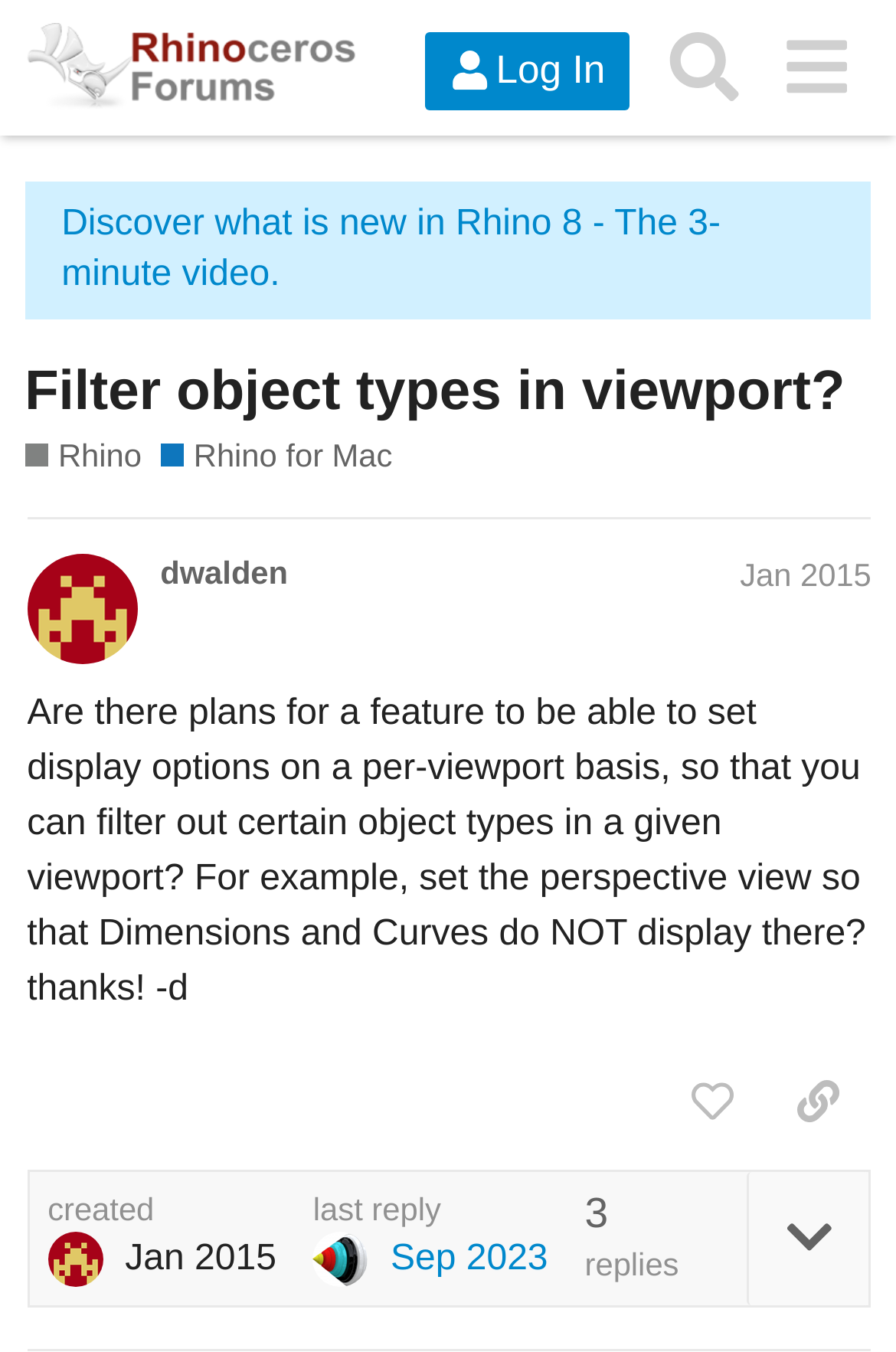What is the name of the forum?
Please provide a comprehensive answer to the question based on the webpage screenshot.

The name of the forum can be found in the top-left corner of the webpage, where it says 'McNeel Forum' in a link format.